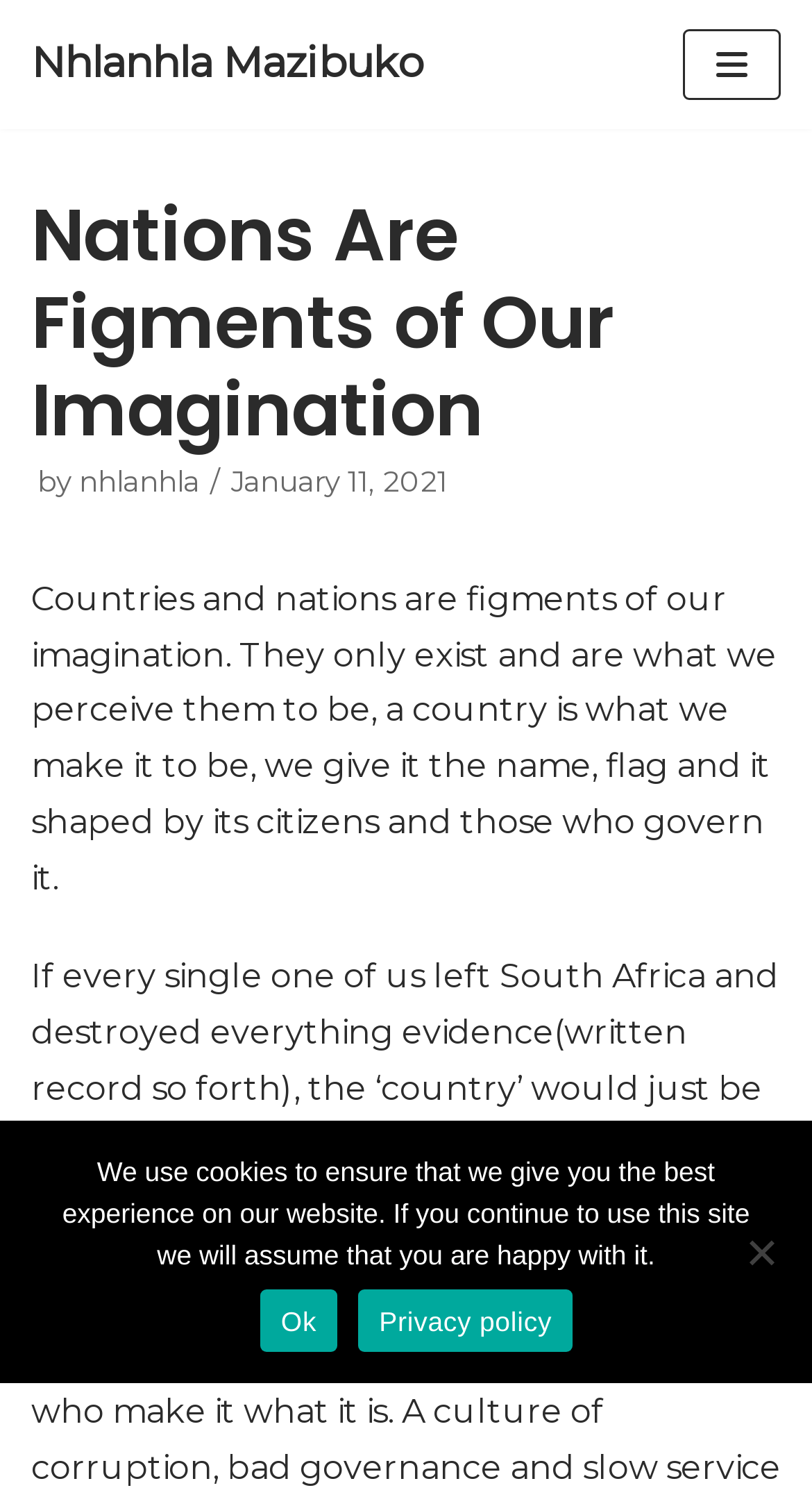Carefully examine the image and provide an in-depth answer to the question: What is the main idea of the article?

The main idea of the article can be inferred from the static text element which states 'Countries and nations are figments of our imagination. They only exist and are what we perceive them to be, a country is what we make it to be, we give it the name, flag and it shaped by its citizens and those who govern it.' This suggests that the article is discussing the idea that countries are not fixed entities, but rather constructs of our imagination.